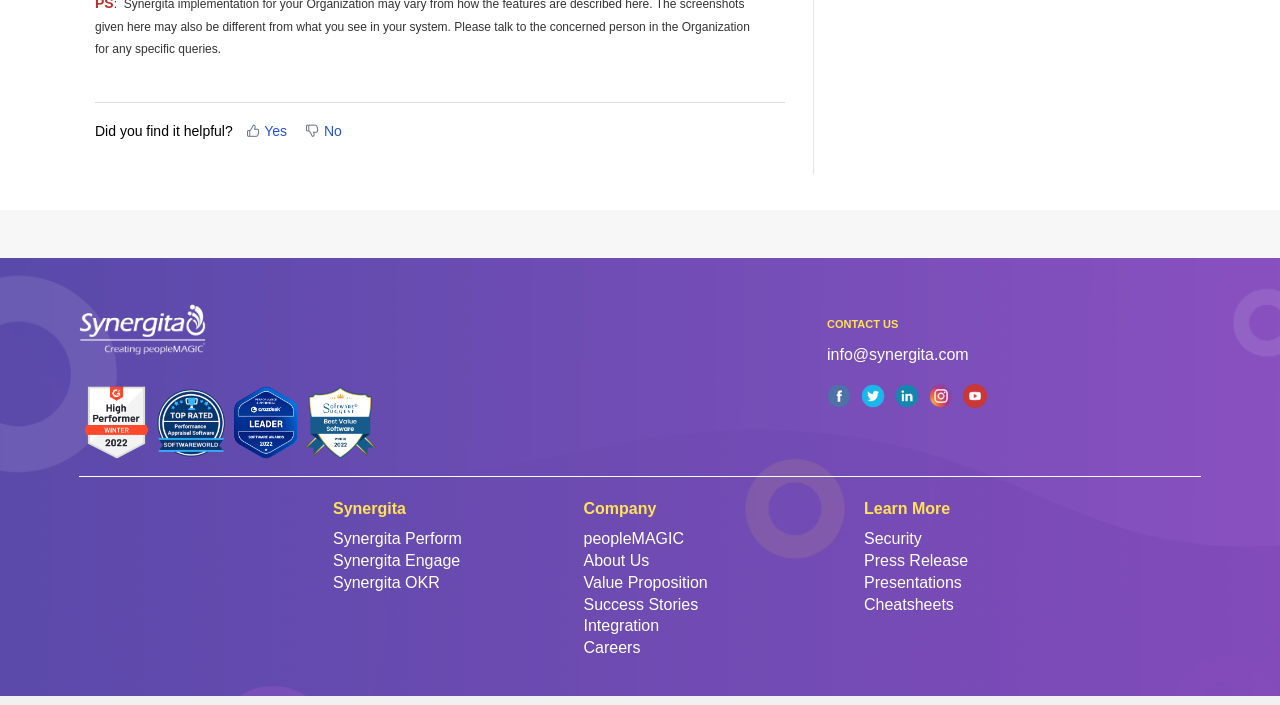Reply to the question with a brief word or phrase: What is the purpose of the social media links?

Connect with Synergita